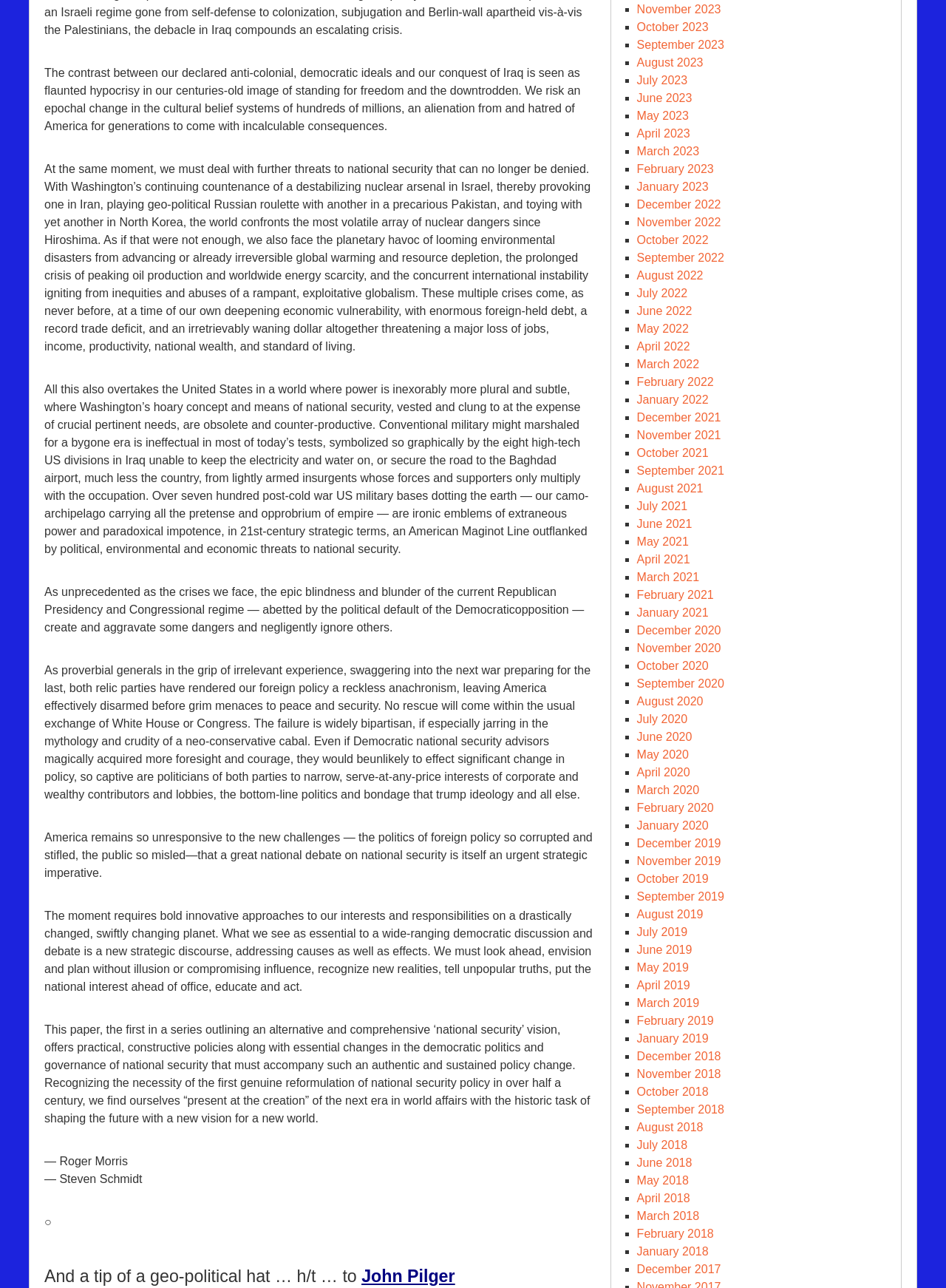Can you identify the bounding box coordinates of the clickable region needed to carry out this instruction: 'Read the article by Roger Morris'? The coordinates should be four float numbers within the range of 0 to 1, stated as [left, top, right, bottom].

[0.047, 0.897, 0.135, 0.907]